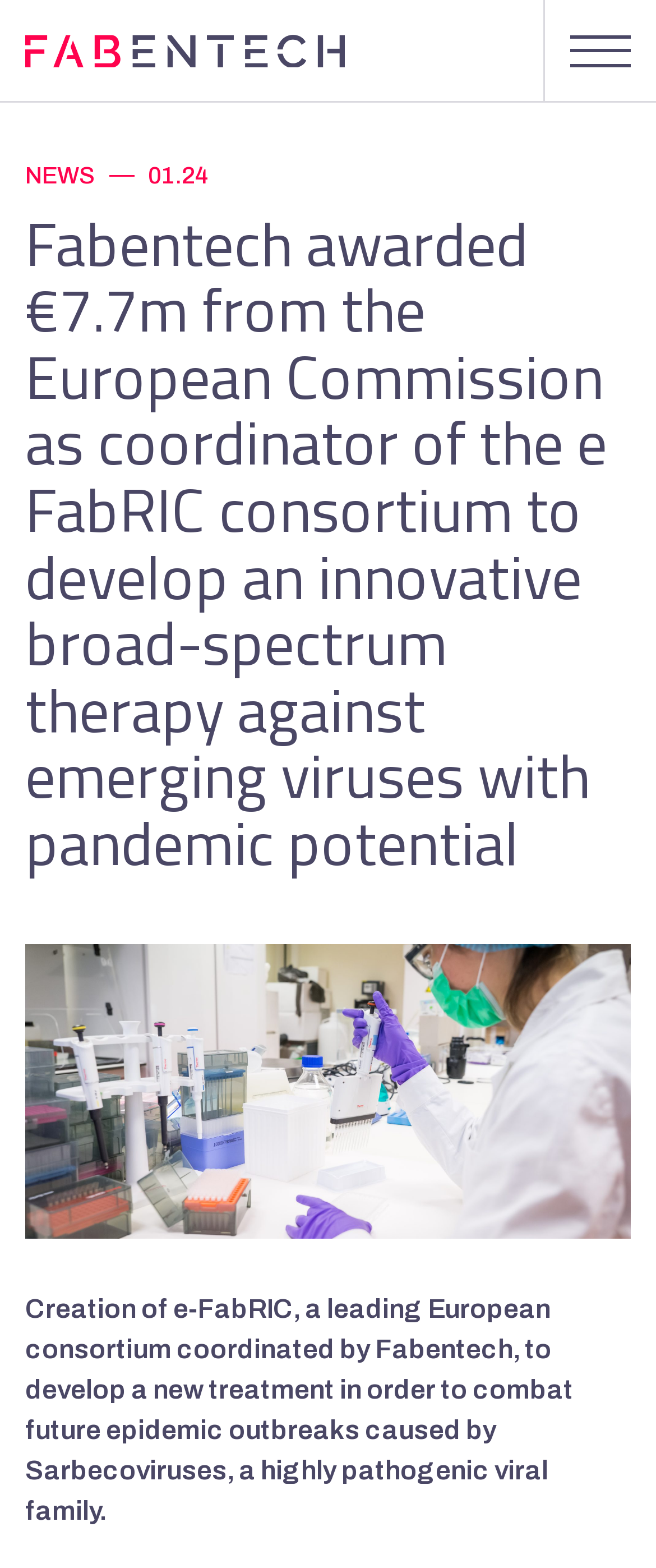What is the amount of the grant?
Look at the image and respond with a single word or a short phrase.

€7.7 million